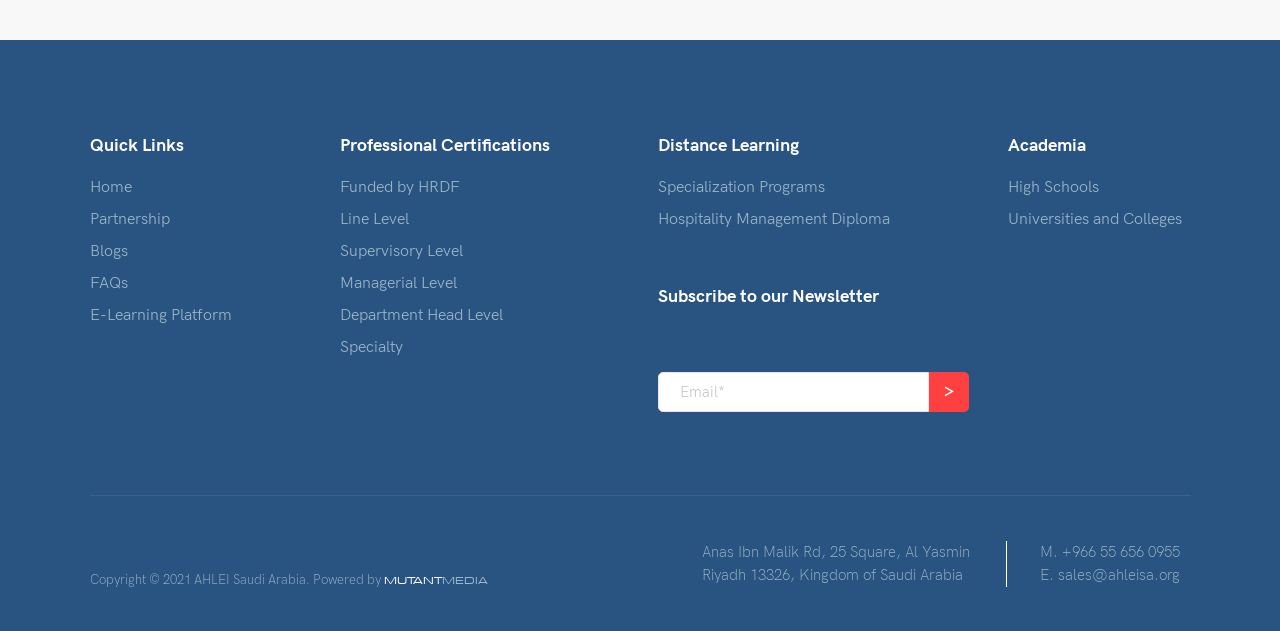Please determine the bounding box coordinates of the section I need to click to accomplish this instruction: "Book a Call".

None